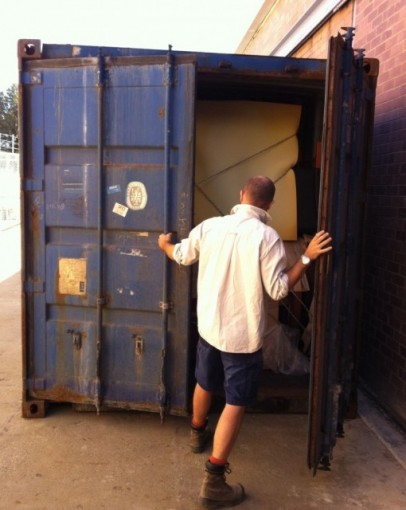Offer an in-depth description of the image shown.

The image features a person in a white shirt and shorts, standing in front of an open blue shipping container. The individual appears to be leaning slightly forward, as if inspecting or retrieving an item from inside. The container's interior reveals a large, yellow object that is not clearly visible but suggests that it could be a piece of furniture or equipment. The setting has a casual, industrial feel, with concrete flooring and brick walls in the background, hinting at a workspace or storage area. This image may relate to a newsletter announcement about a special offer on unique, handcrafted furniture, as mentioned in the accompanying text that encourages subscribers to join for exclusive discounts.